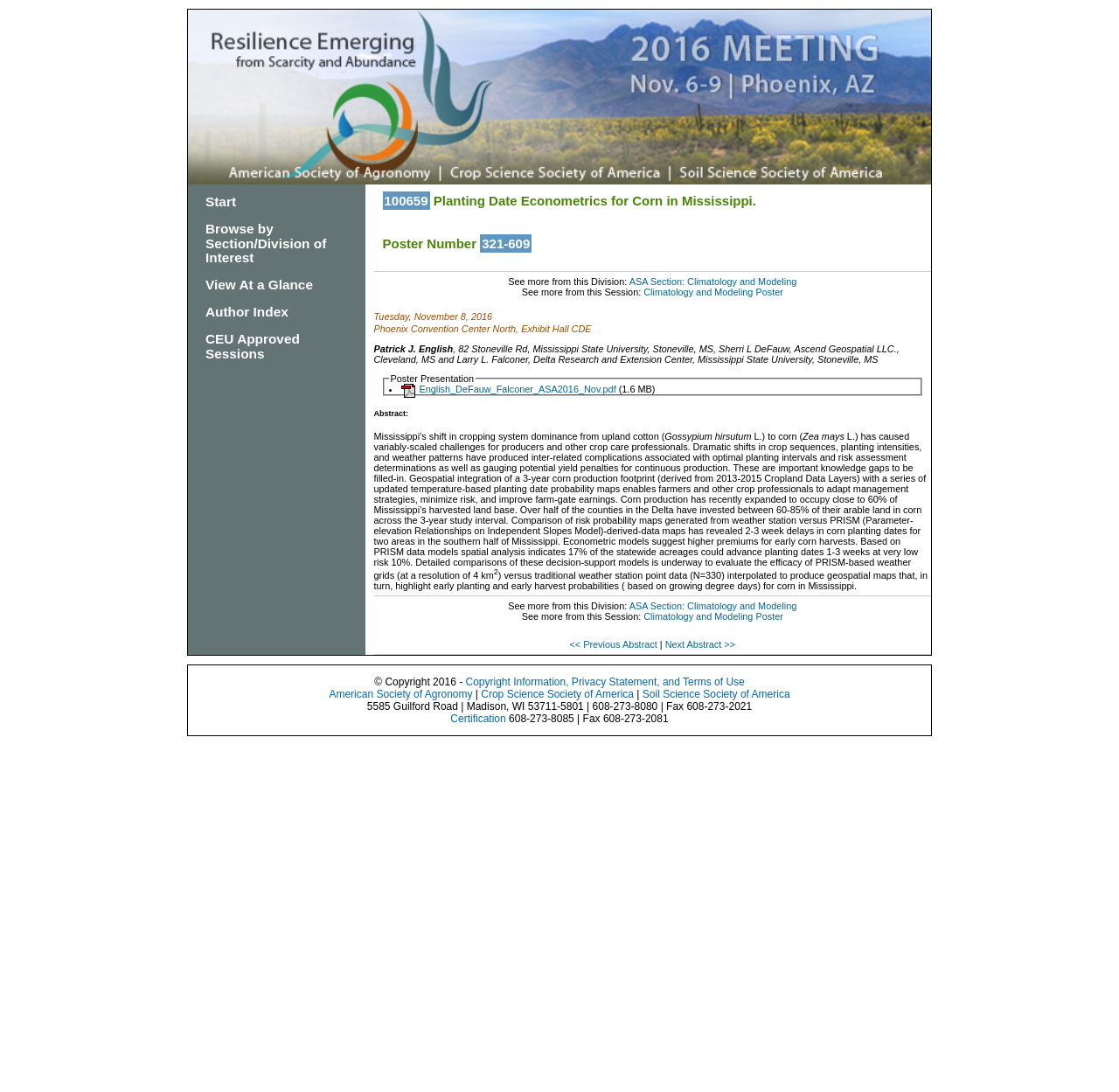Given the description of a UI element: "American Society of Agronomy", identify the bounding box coordinates of the matching element in the webpage screenshot.

[0.294, 0.63, 0.422, 0.642]